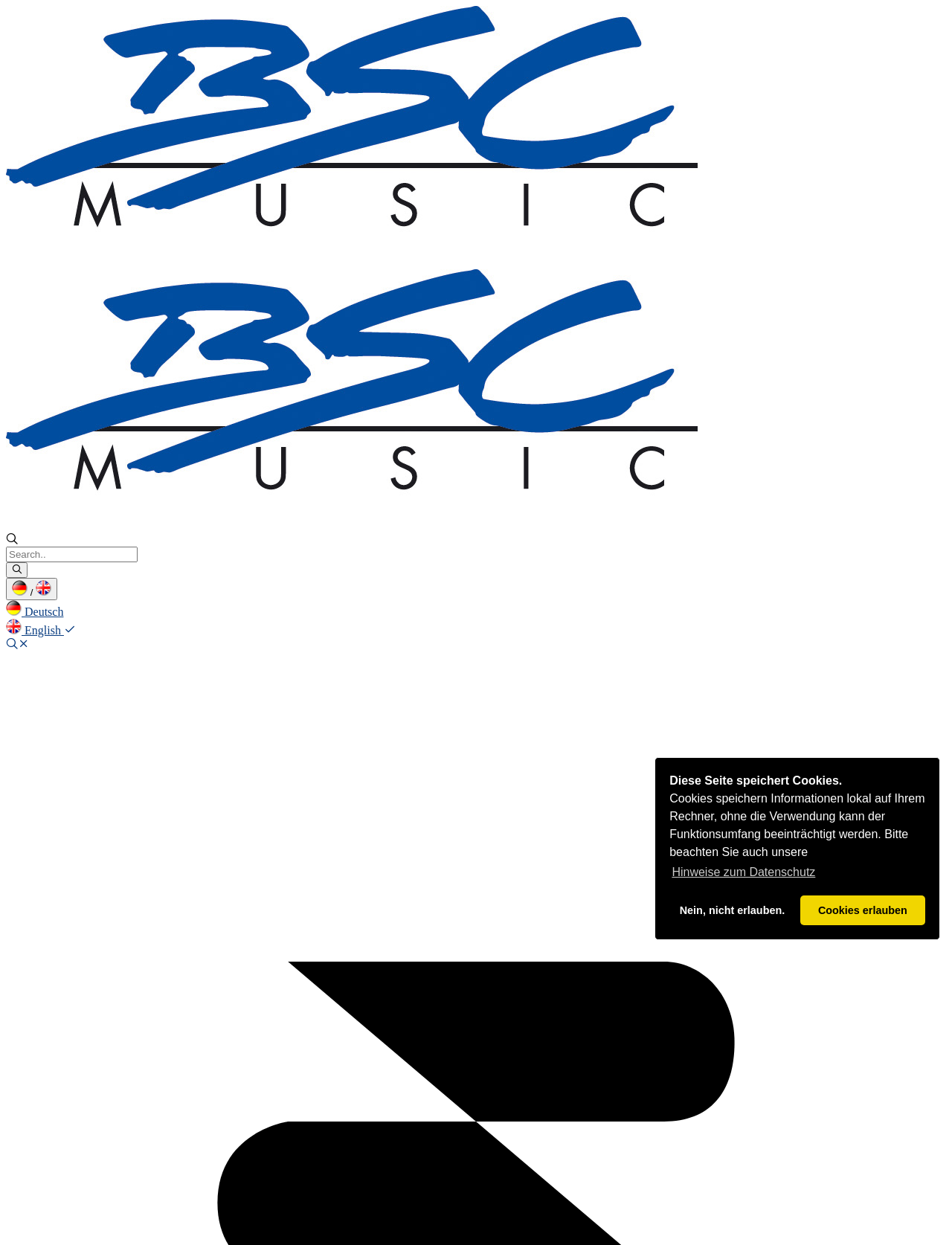Could you specify the bounding box coordinates for the clickable section to complete the following instruction: "Click on the magnifying glass button"?

[0.006, 0.452, 0.029, 0.464]